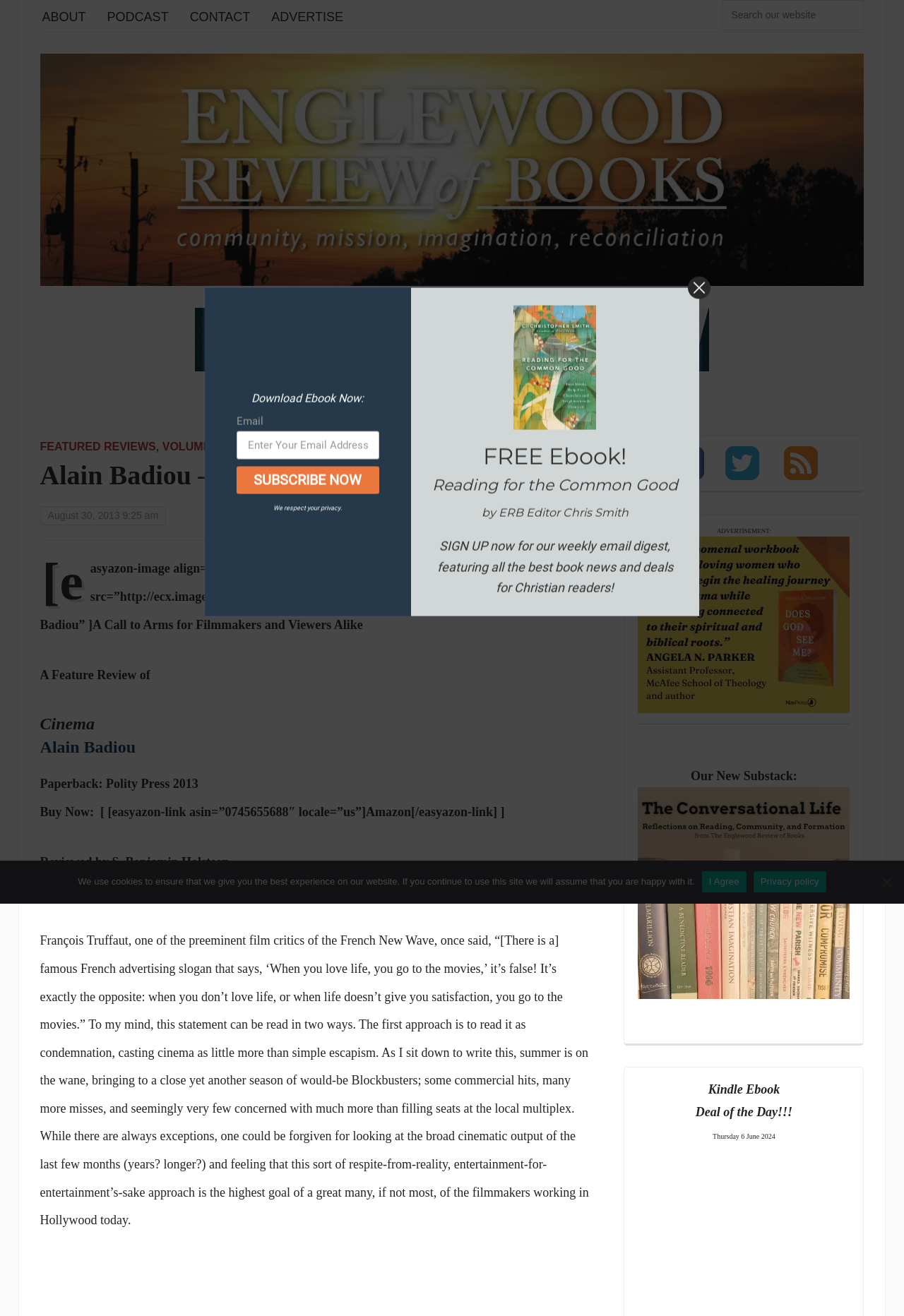What is the publication date of the book being reviewed?
Provide a comprehensive and detailed answer to the question.

I found the answer by looking at the text 'Paperback: Polity Press 2013' which mentions the publication year as 2013.